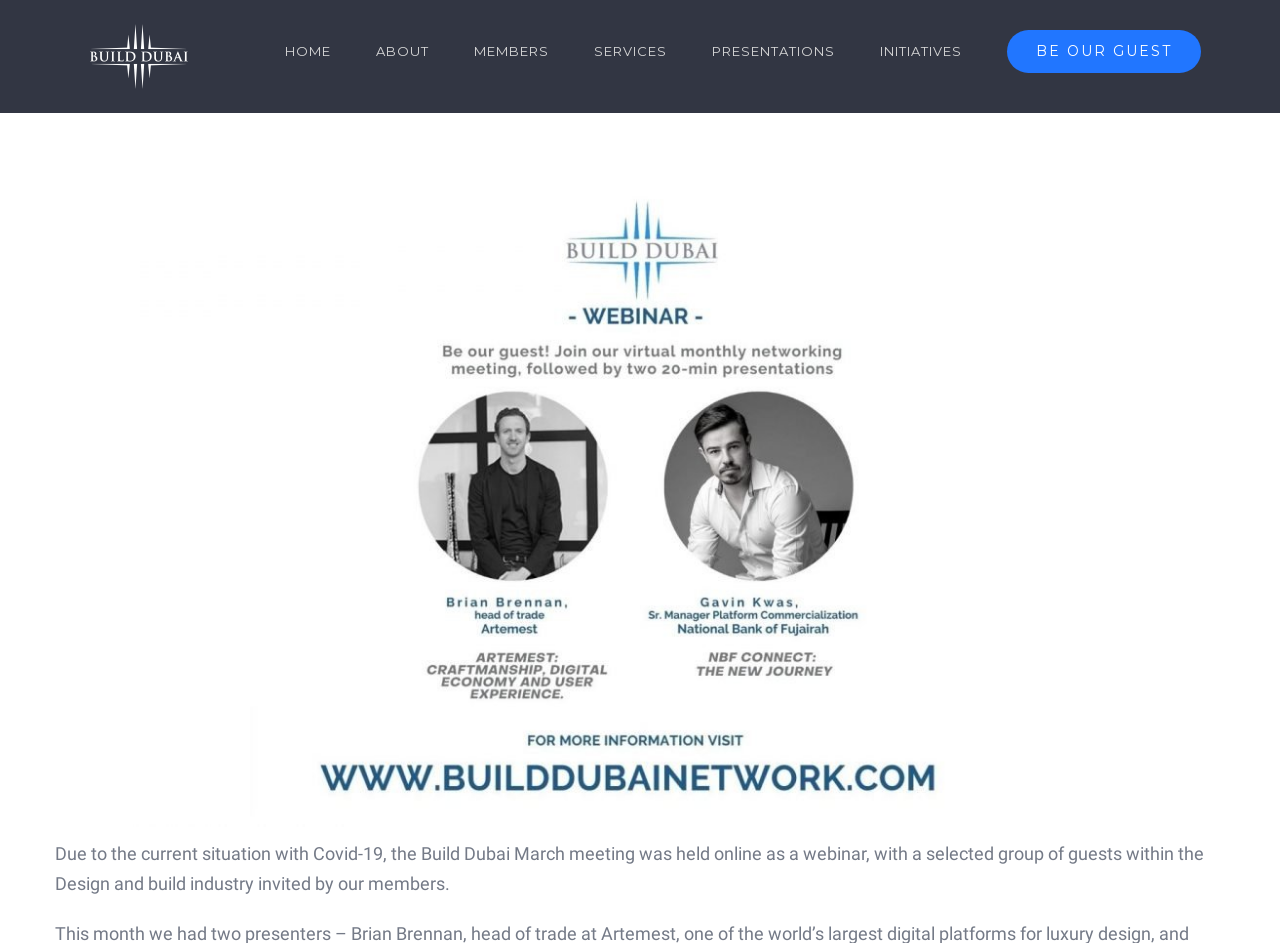Using the details in the image, give a detailed response to the question below:
What is the logo of Build Dubai?

The logo of Build Dubai is located at the top left corner of the webpage, with a bounding box coordinate of [0.062, 0.015, 0.155, 0.105]. It is an image element with the text 'Build Dubai Logo'.